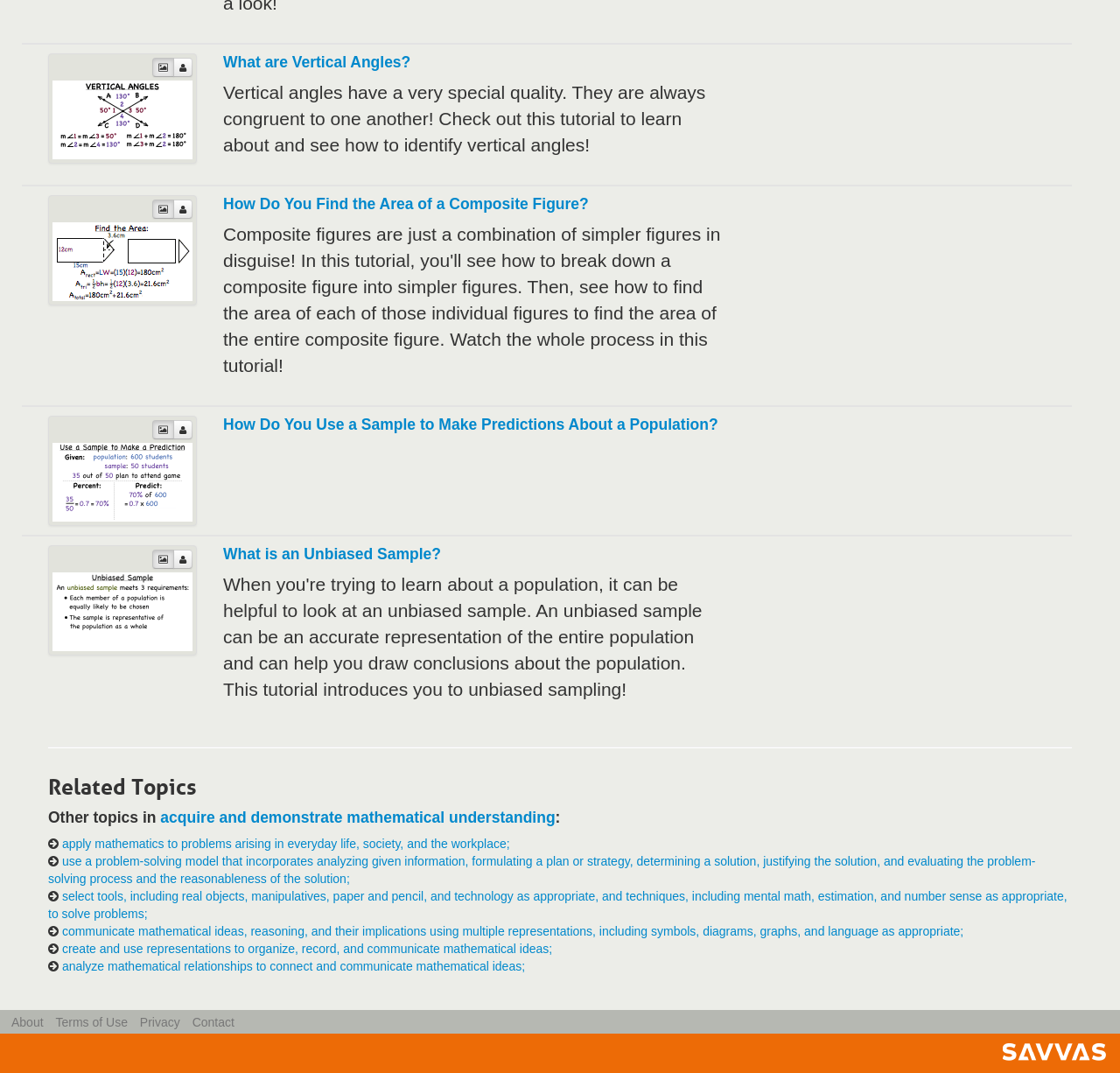How many buttons are there on the webpage?
Based on the screenshot, provide a one-word or short-phrase response.

8